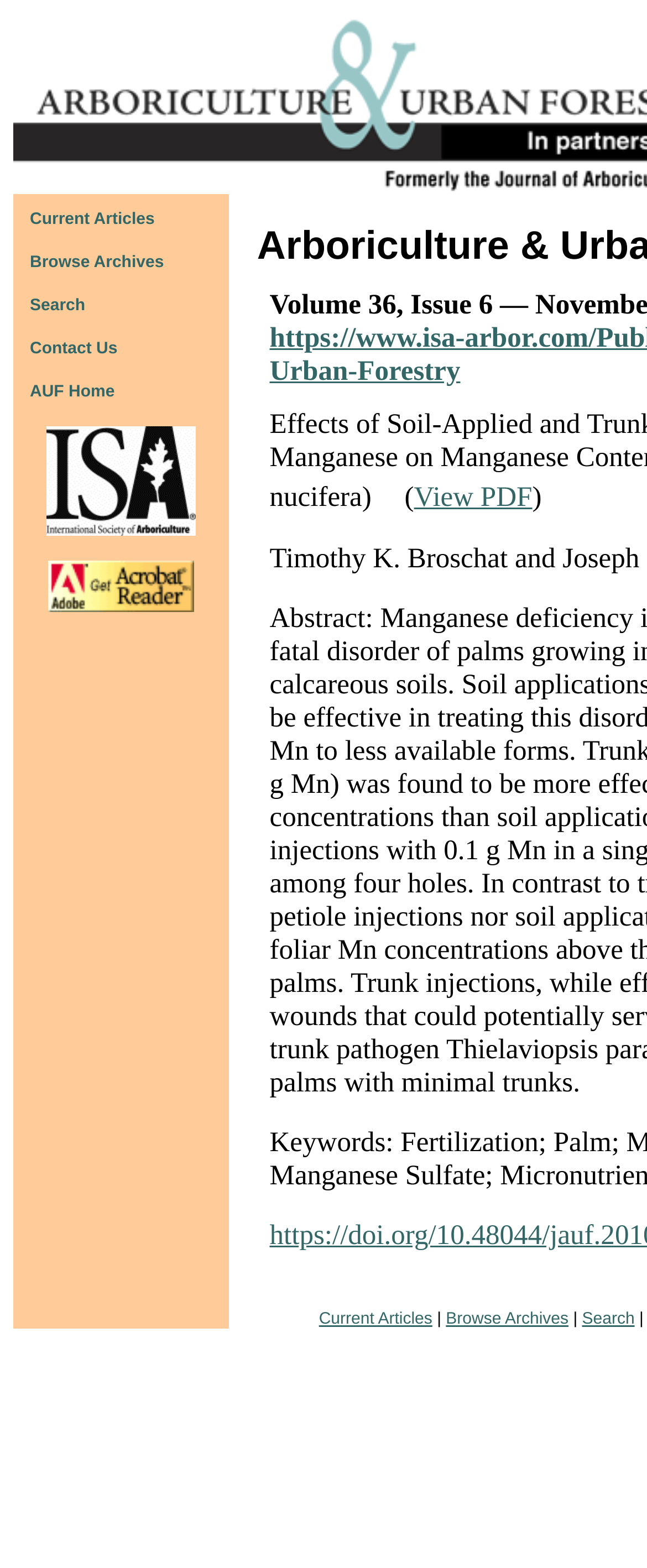Please determine the bounding box coordinates of the clickable area required to carry out the following instruction: "Get Acrobat Reader". The coordinates must be four float numbers between 0 and 1, represented as [left, top, right, bottom].

[0.074, 0.377, 0.3, 0.395]